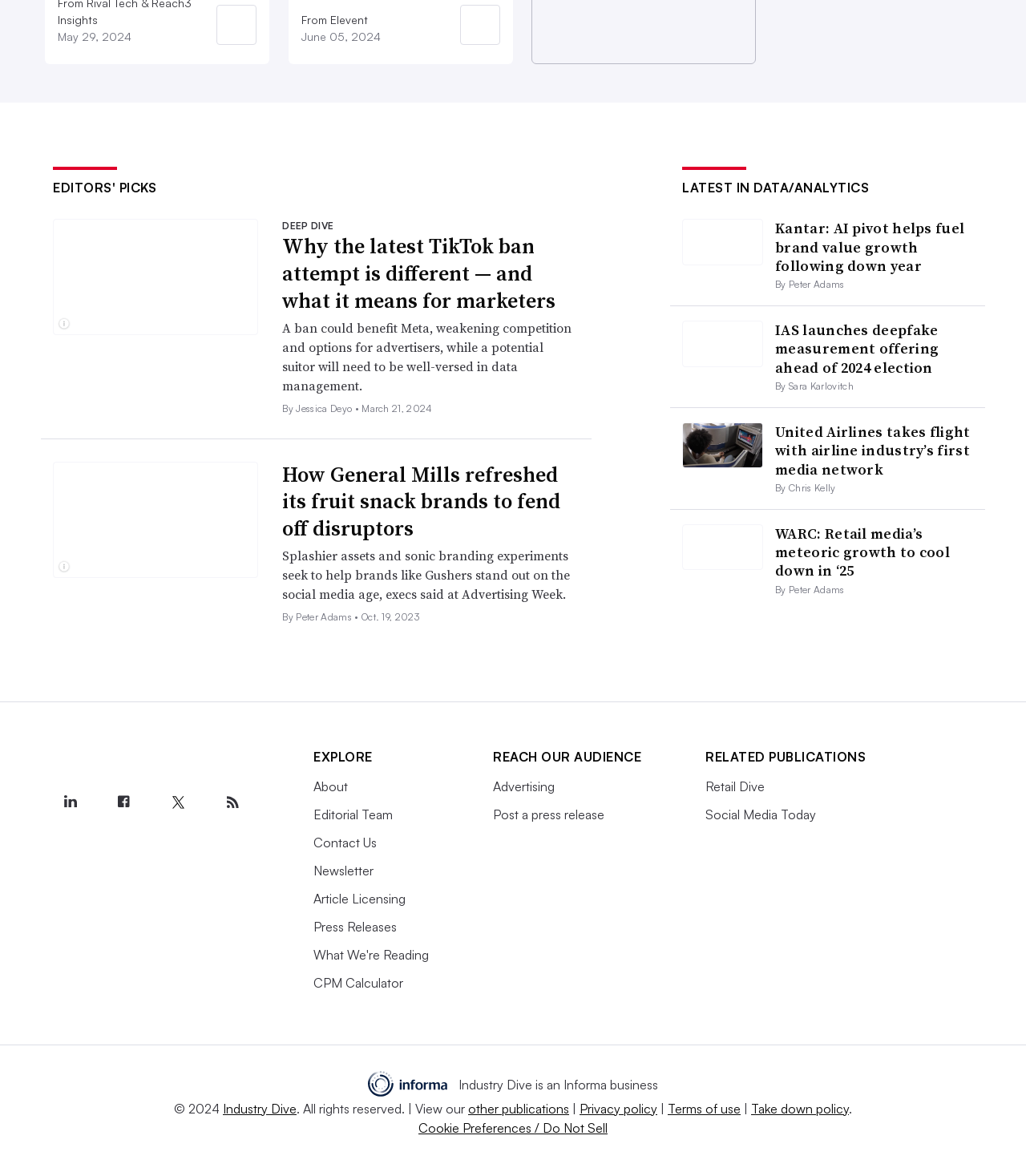Please locate the bounding box coordinates of the element that should be clicked to complete the given instruction: "View the latest in Data/Analytics".

[0.665, 0.153, 0.847, 0.167]